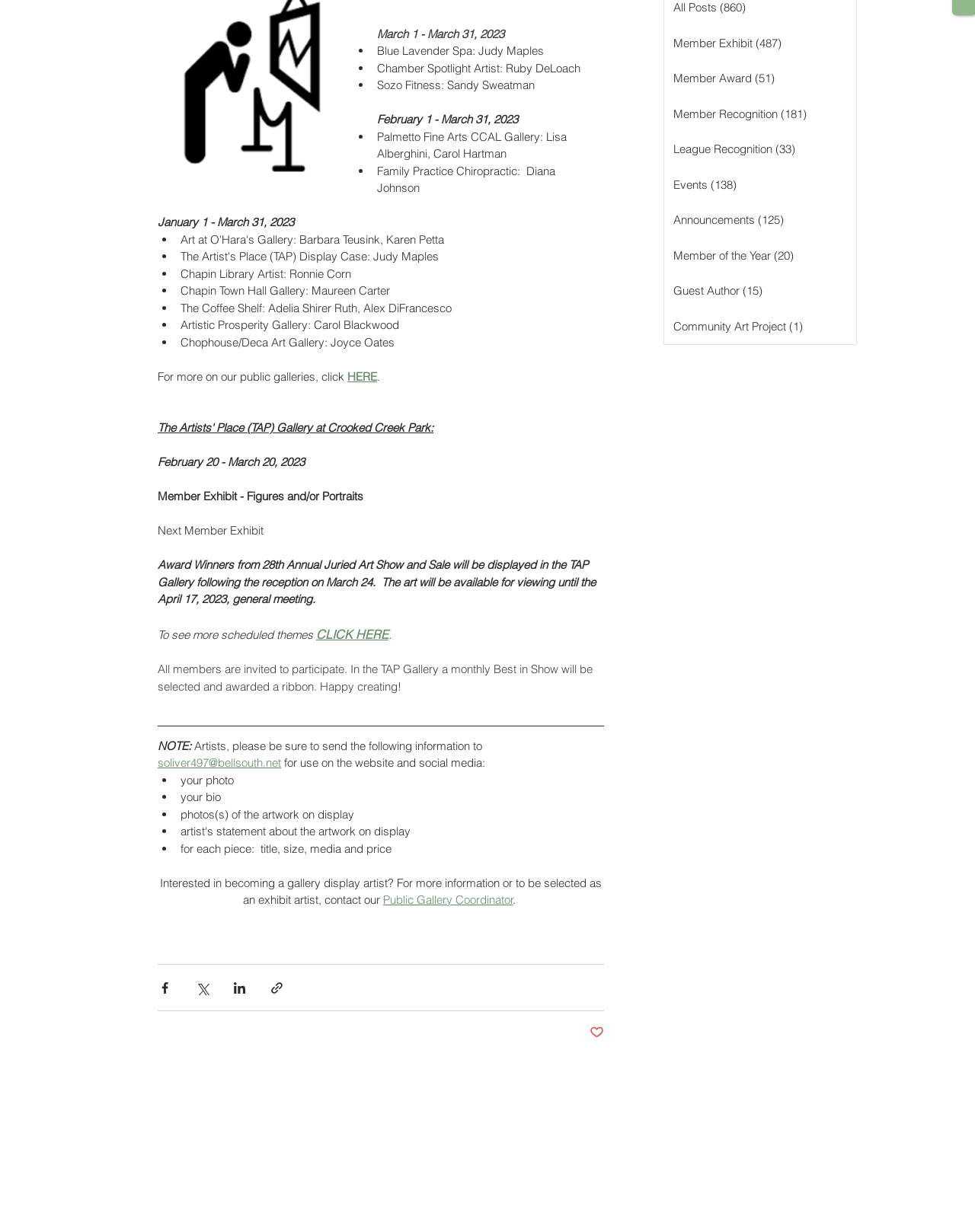Please find the bounding box for the UI component described as follows: "Events (138) 138 posts".

[0.681, 0.136, 0.878, 0.164]